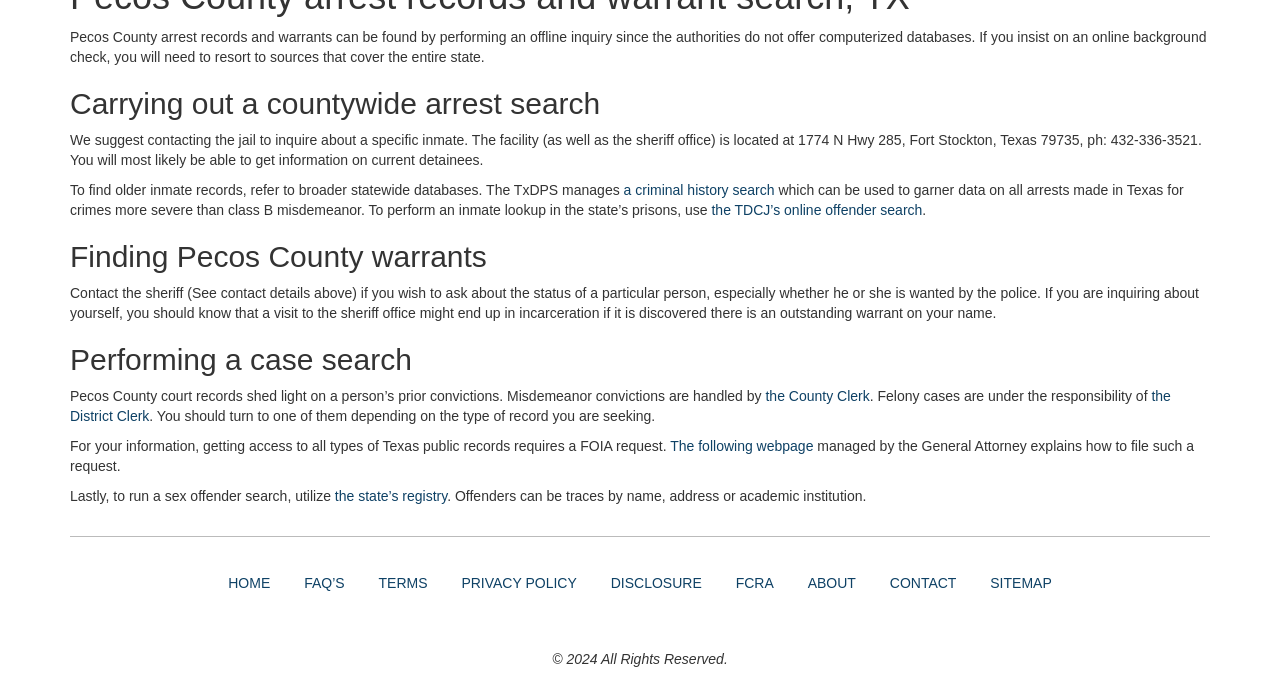For the element described, predict the bounding box coordinates as (top-left x, top-left y, bottom-right x, bottom-right y). All values should be between 0 and 1. Element description: the TDCJ’s online offender search

[0.556, 0.288, 0.721, 0.311]